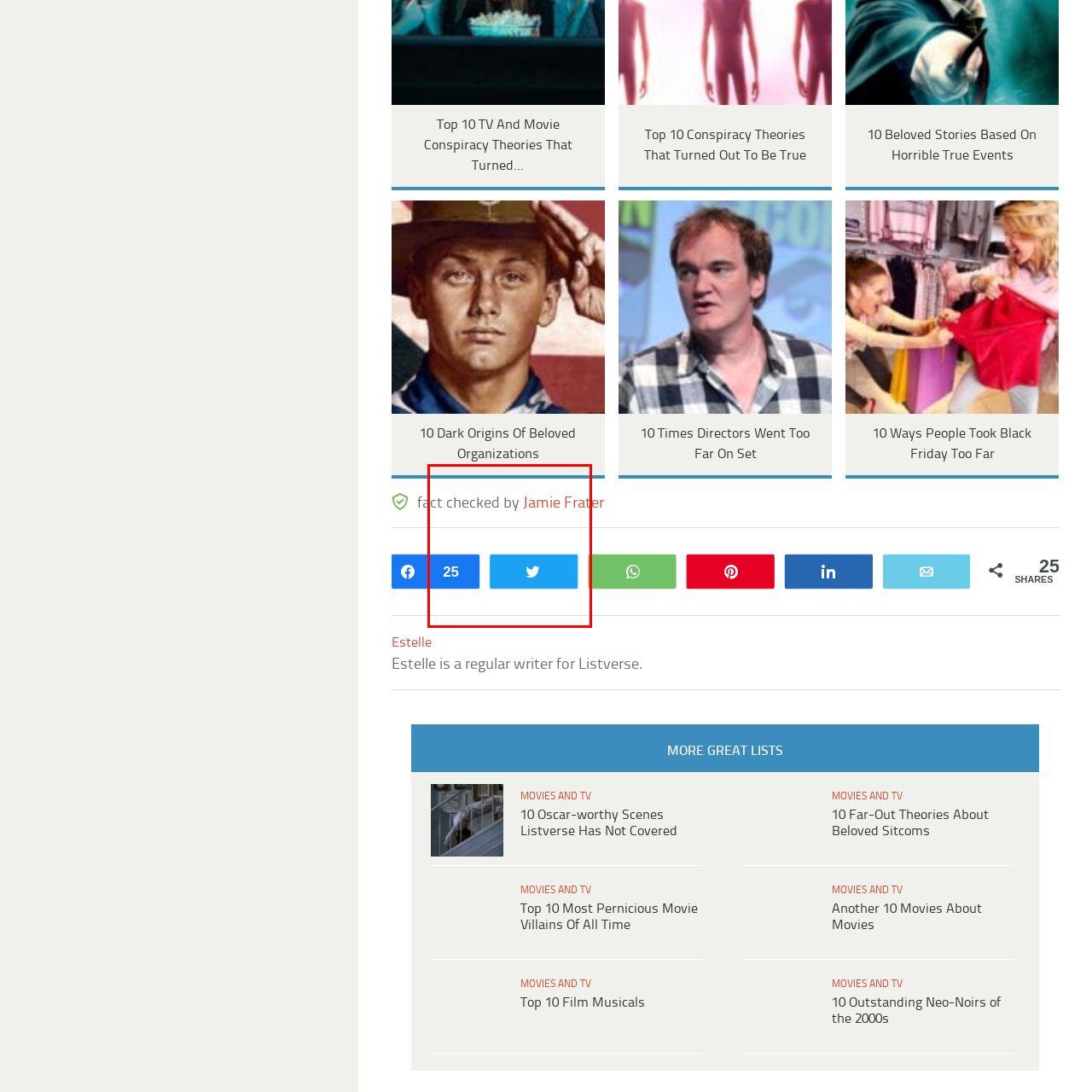What is the color of the font highlighting the fact-checker's name?
Pay attention to the image part enclosed by the red bounding box and answer the question using a single word or a short phrase.

red